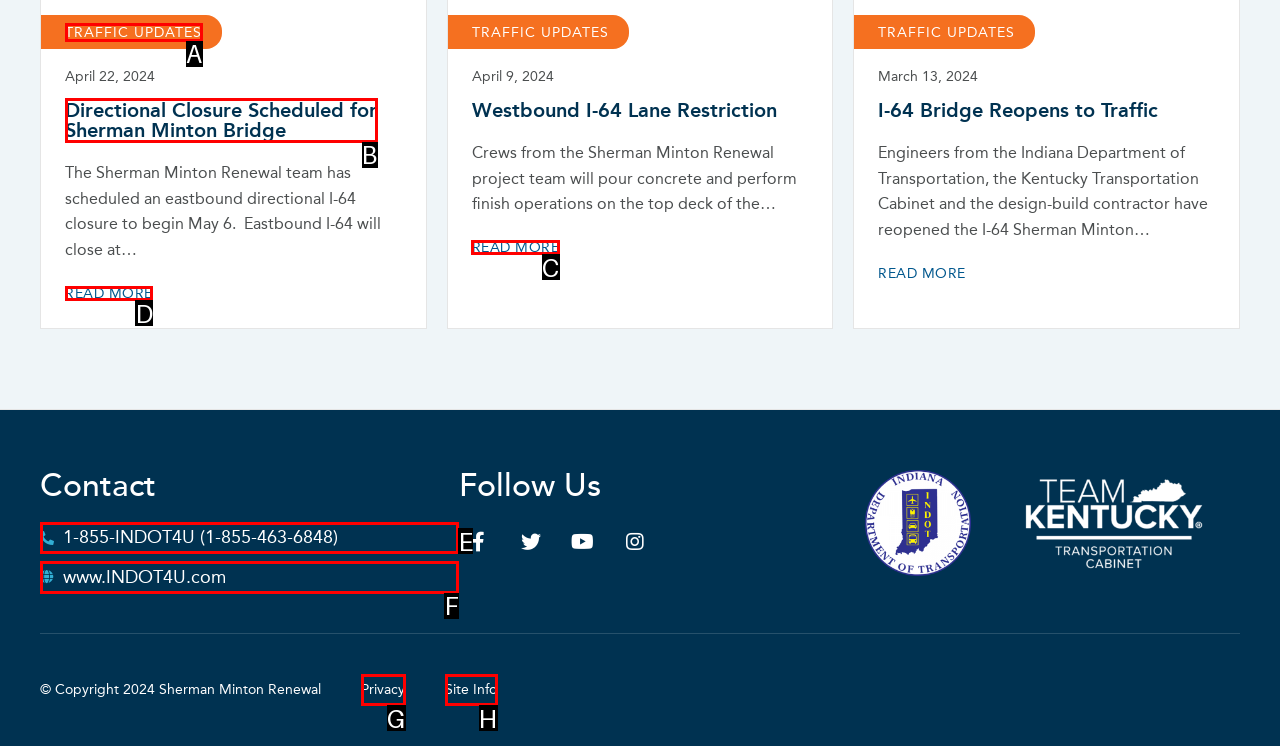Find the HTML element to click in order to complete this task: View traffic updates
Answer with the letter of the correct option.

A